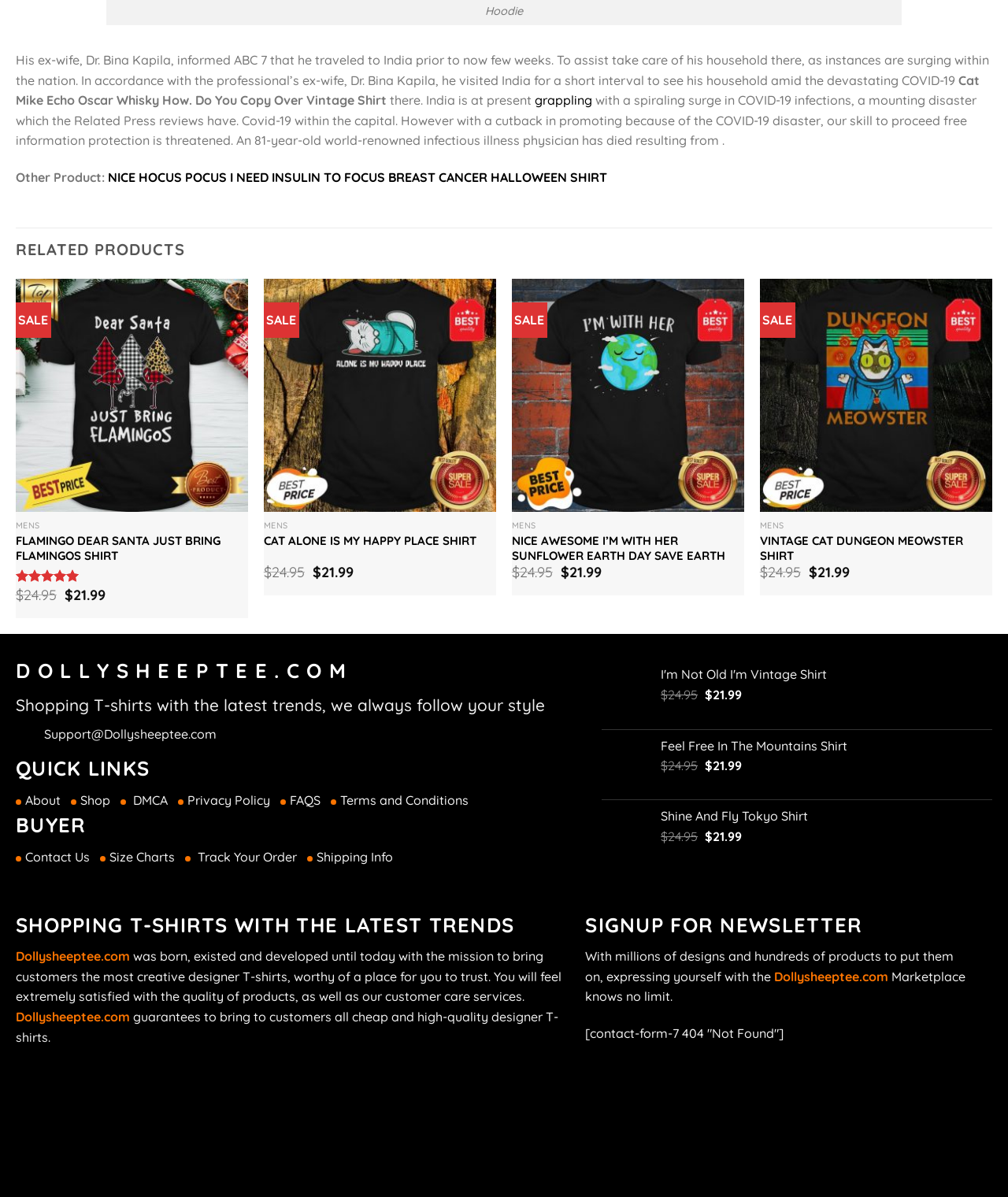Locate the UI element described as follows: "grappling". Return the bounding box coordinates as four float numbers between 0 and 1 in the order [left, top, right, bottom].

[0.53, 0.077, 0.588, 0.09]